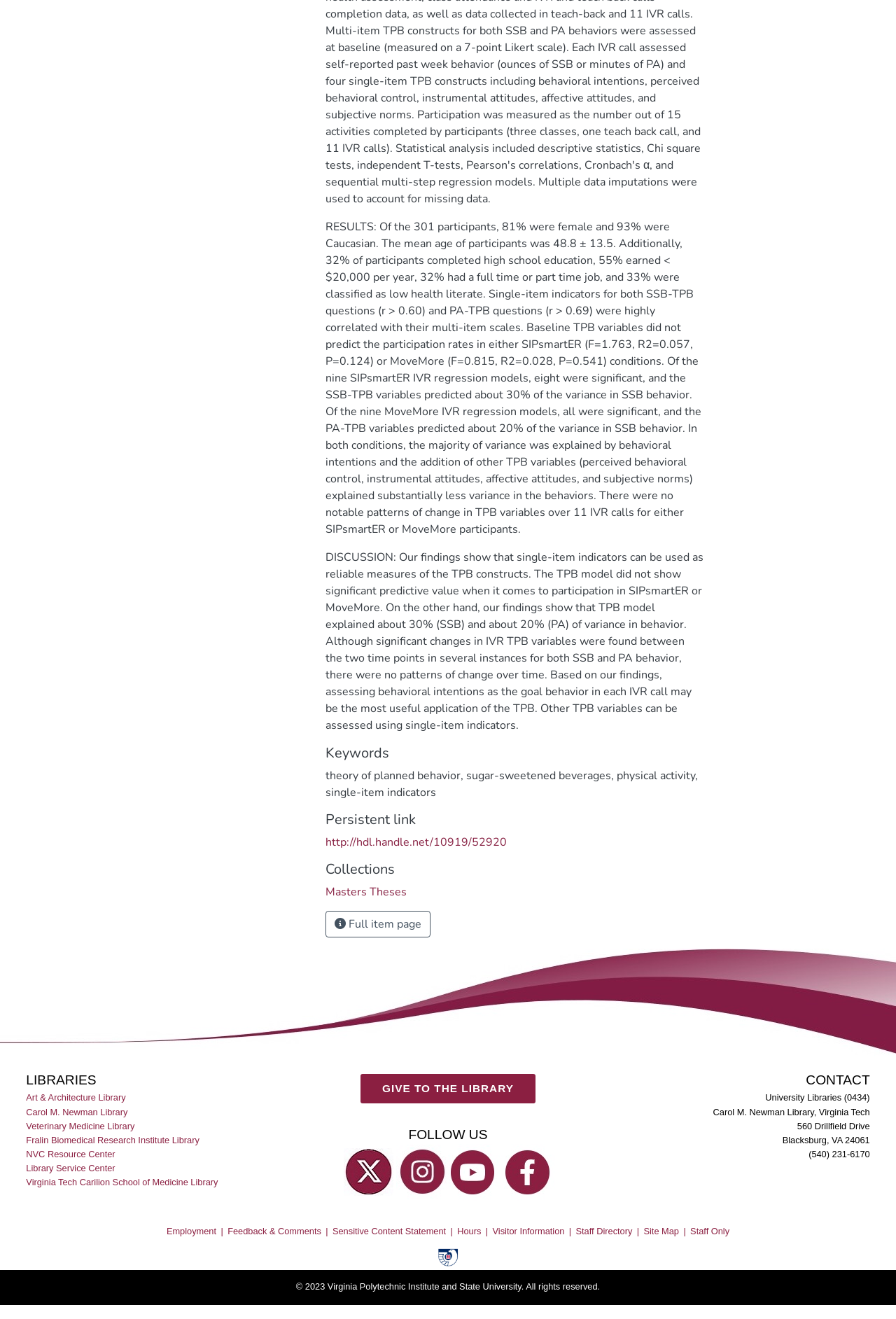Locate the bounding box coordinates of the element you need to click to accomplish the task described by this instruction: "Donate to the library".

[0.403, 0.814, 0.597, 0.837]